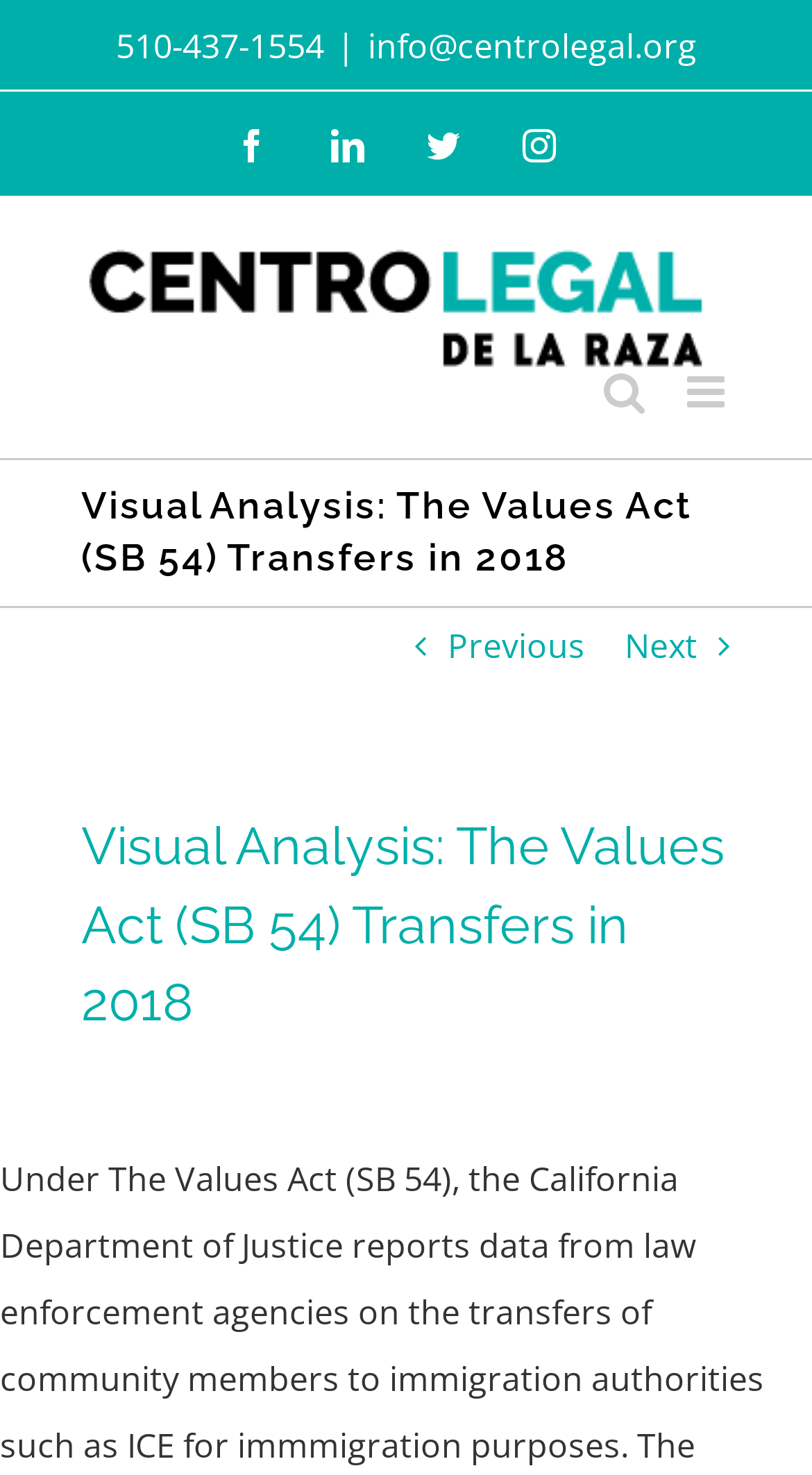Please identify the bounding box coordinates of the element that needs to be clicked to execute the following command: "Visit Facebook page". Provide the bounding box using four float numbers between 0 and 1, formatted as [left, top, right, bottom].

[0.29, 0.088, 0.331, 0.11]